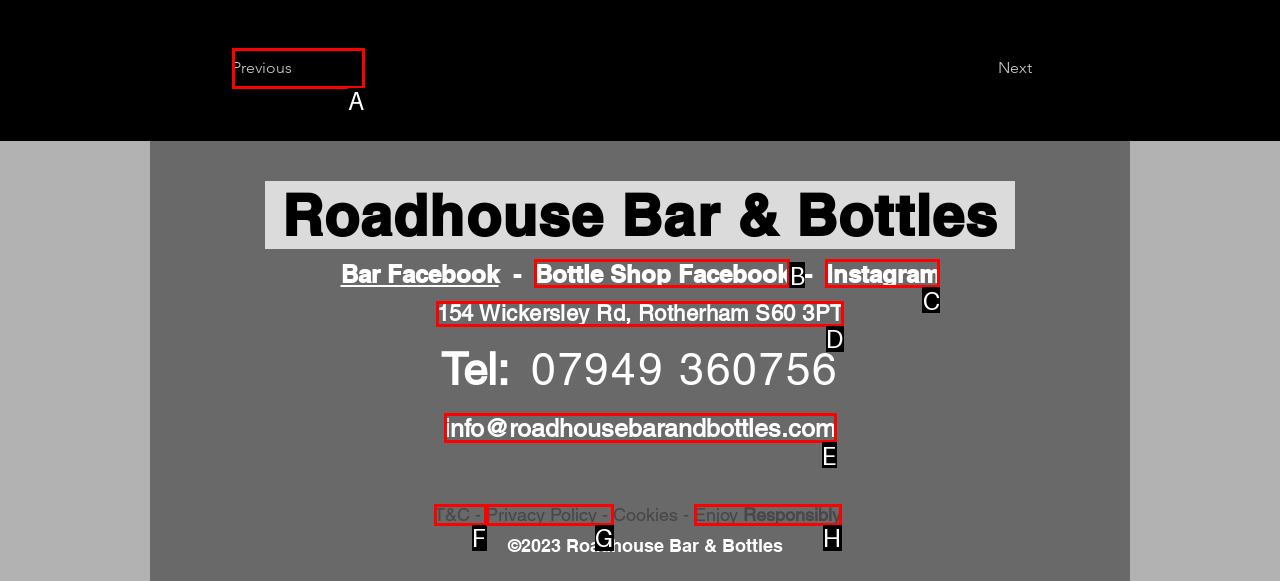Select the option that fits this description: Previous
Answer with the corresponding letter directly.

A